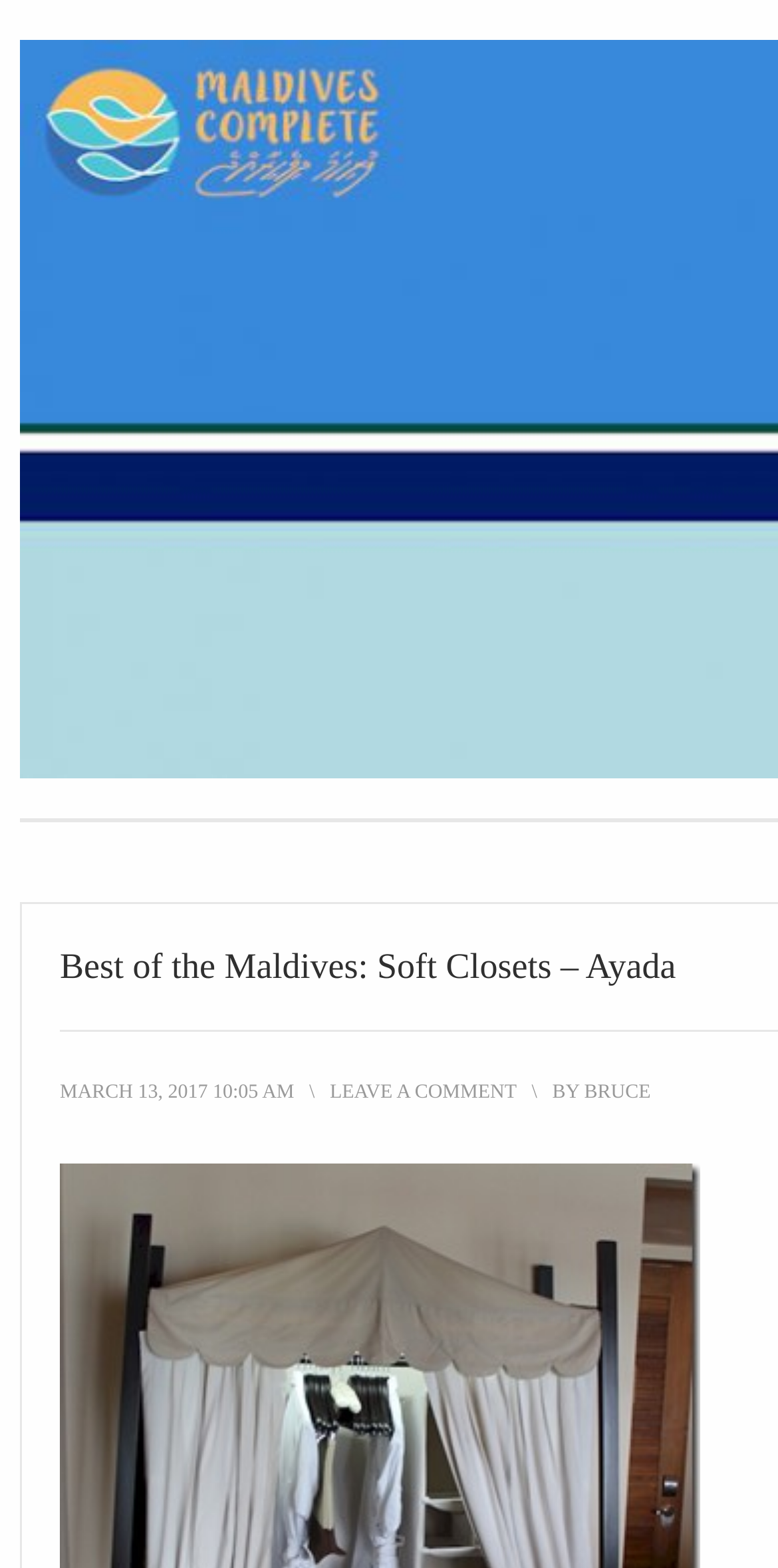Provide the bounding box coordinates for the UI element that is described by this text: "bruce". The coordinates should be in the form of four float numbers between 0 and 1: [left, top, right, bottom].

[0.751, 0.69, 0.836, 0.704]